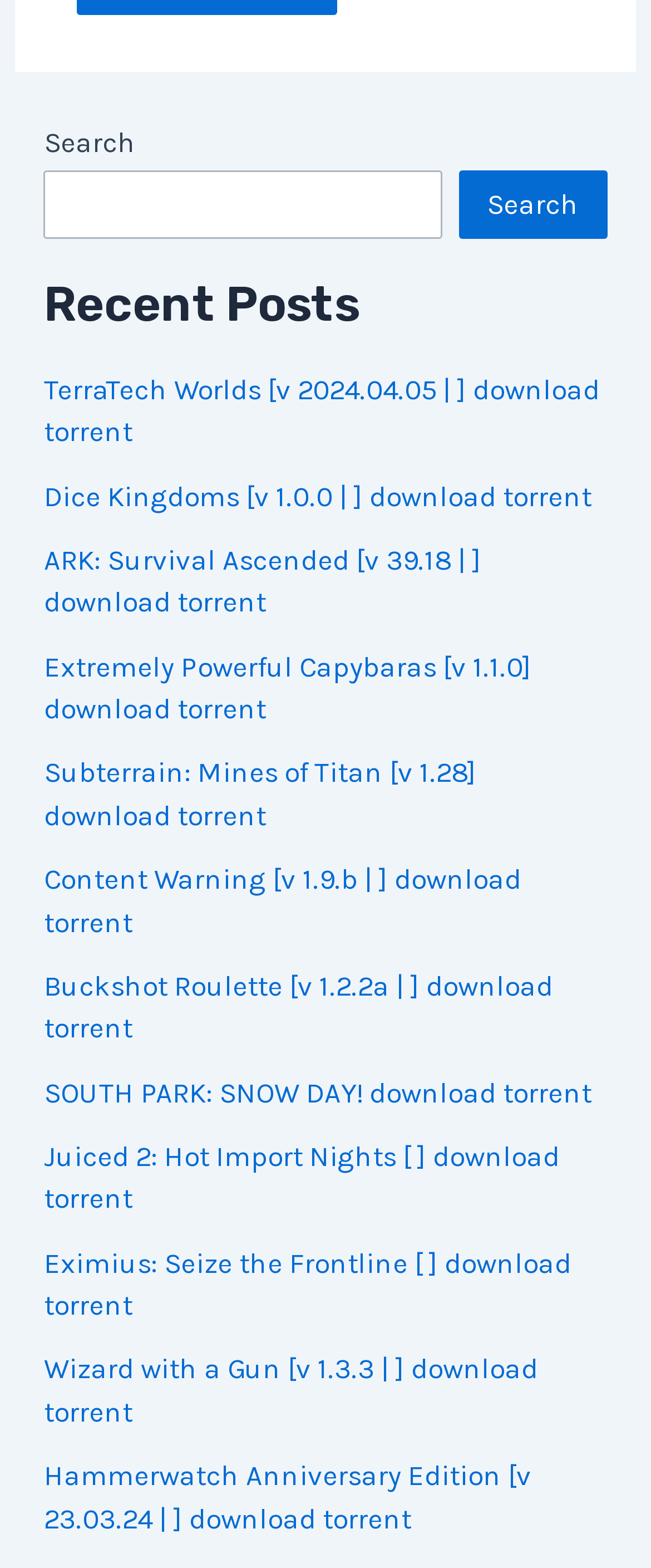Locate the bounding box coordinates of the area where you should click to accomplish the instruction: "Search with the search button".

[0.705, 0.109, 0.933, 0.153]